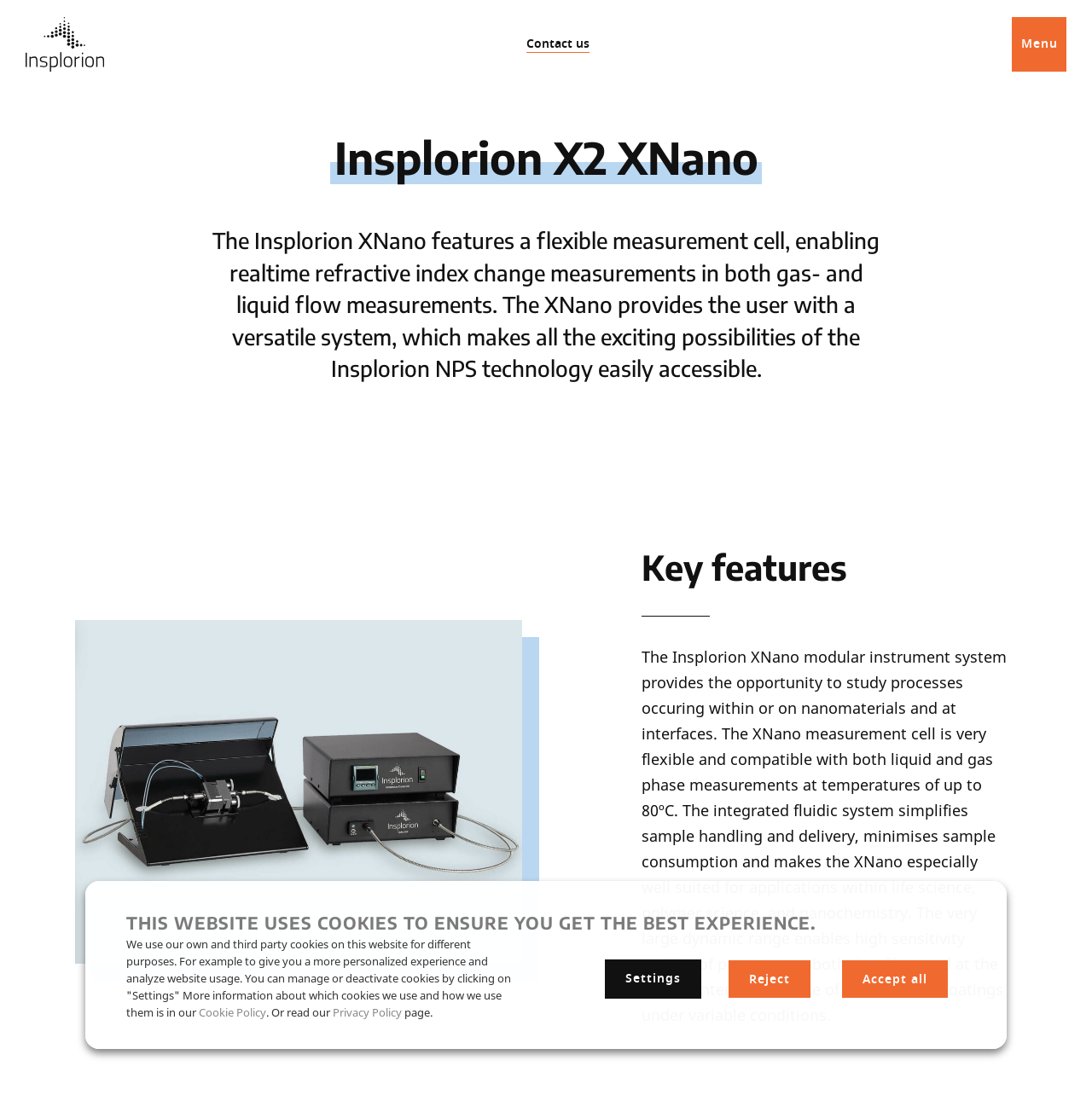Determine the bounding box coordinates of the element that should be clicked to execute the following command: "Open the menu".

[0.927, 0.015, 0.977, 0.065]